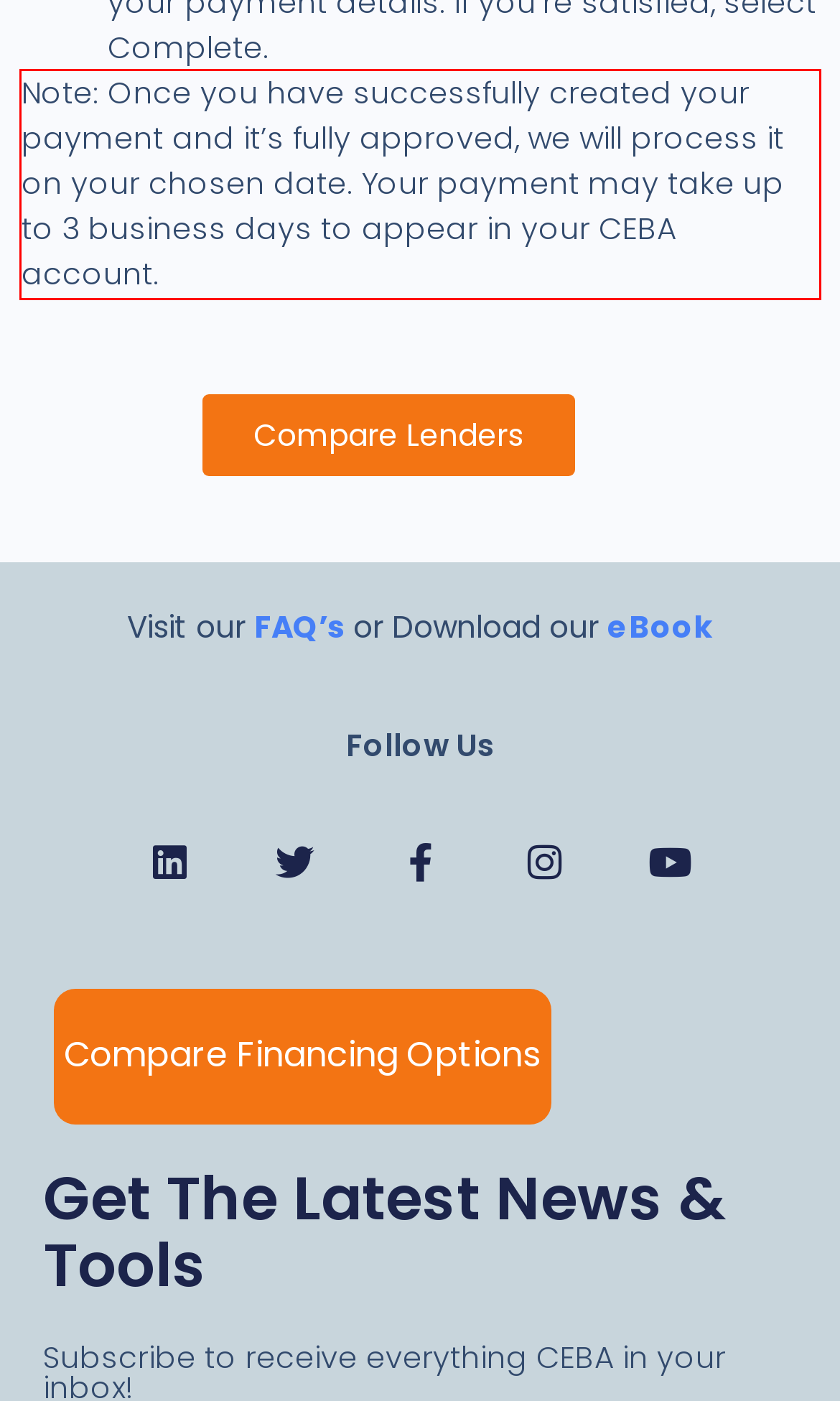Given a screenshot of a webpage with a red bounding box, extract the text content from the UI element inside the red bounding box.

Note: Once you have successfully created your payment and it’s fully approved, we will process it on your chosen date. Your payment may take up to 3 business days to appear in your CEBA account.